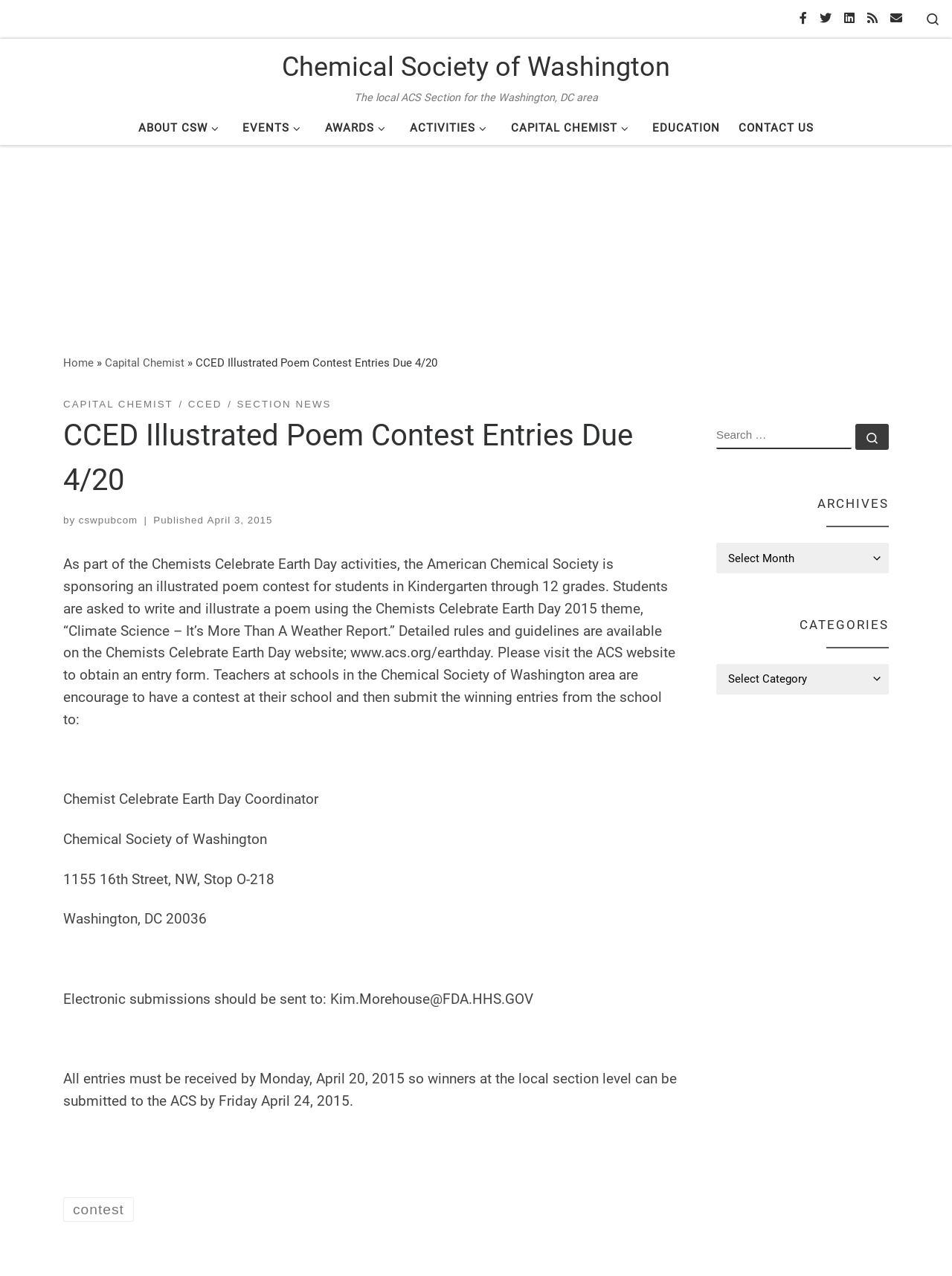Determine the bounding box coordinates of the element's region needed to click to follow the instruction: "Go to ABOUT CSW page". Provide these coordinates as four float numbers between 0 and 1, formatted as [left, top, right, bottom].

[0.14, 0.088, 0.24, 0.113]